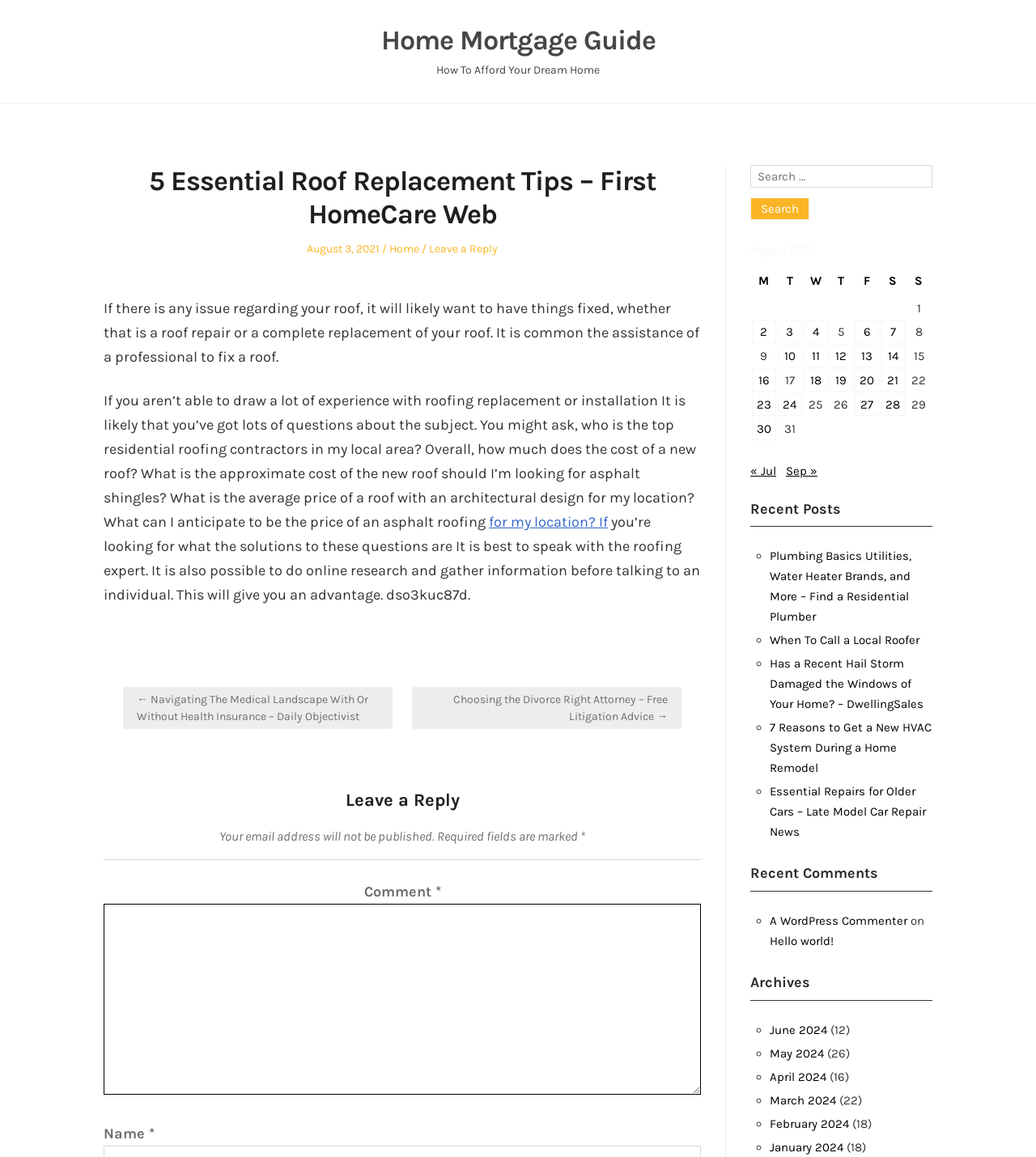Locate and extract the headline of this webpage.

5 Essential Roof Replacement Tips – First HomeCare Web